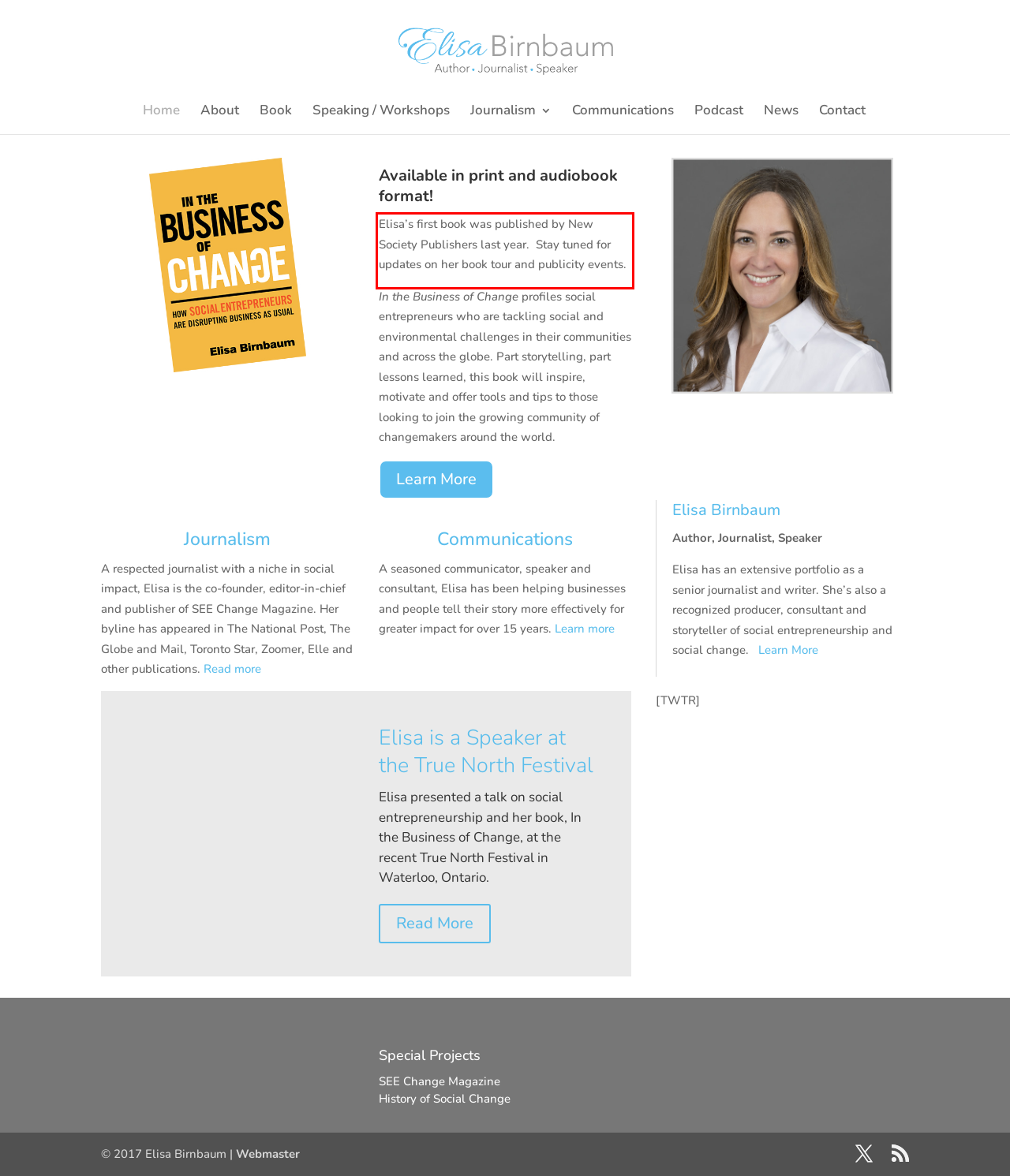Examine the screenshot of the webpage, locate the red bounding box, and perform OCR to extract the text contained within it.

Elisa’s first book was published by New Society Publishers last year. Stay tuned for updates on her book tour and publicity events.